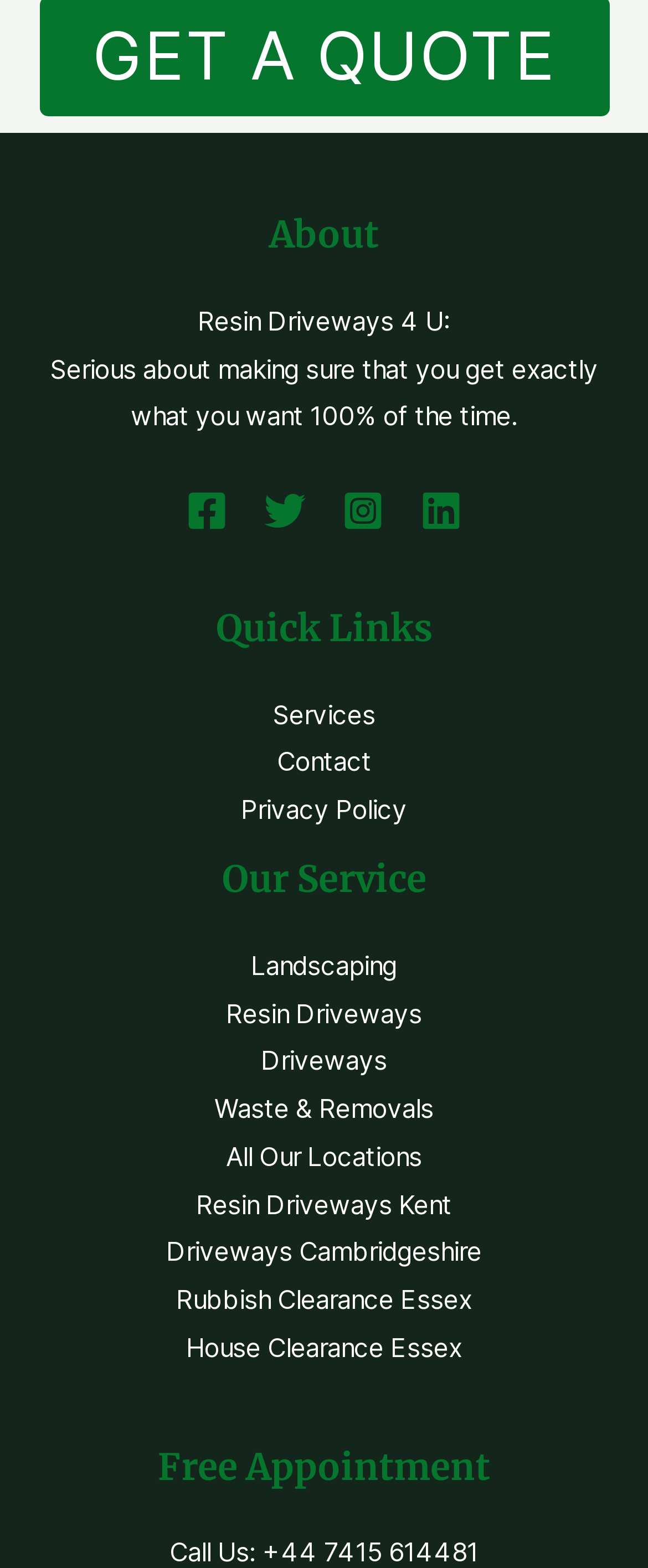Kindly determine the bounding box coordinates for the area that needs to be clicked to execute this instruction: "Get a Free Appointment".

[0.077, 0.918, 0.923, 0.953]